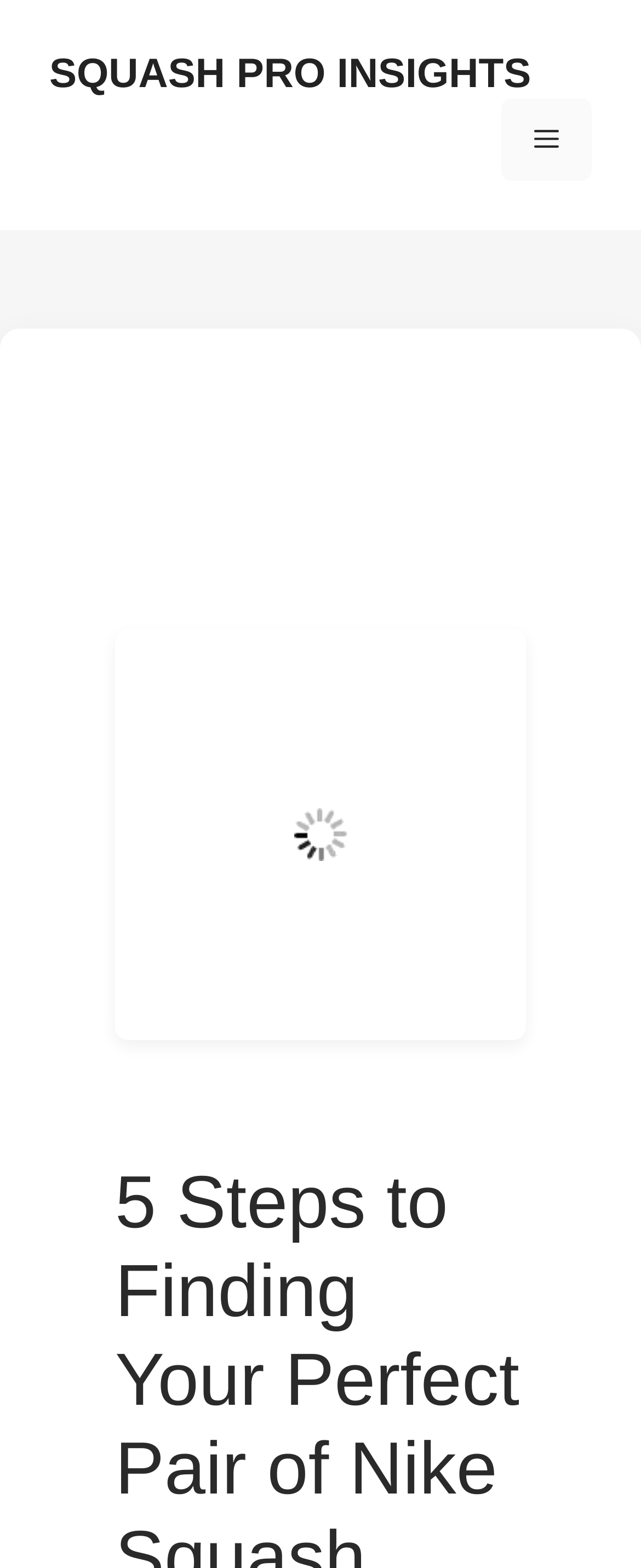Please determine the headline of the webpage and provide its content.

5 Steps to Finding Your Perfect Pair of Nike Squash Shoes